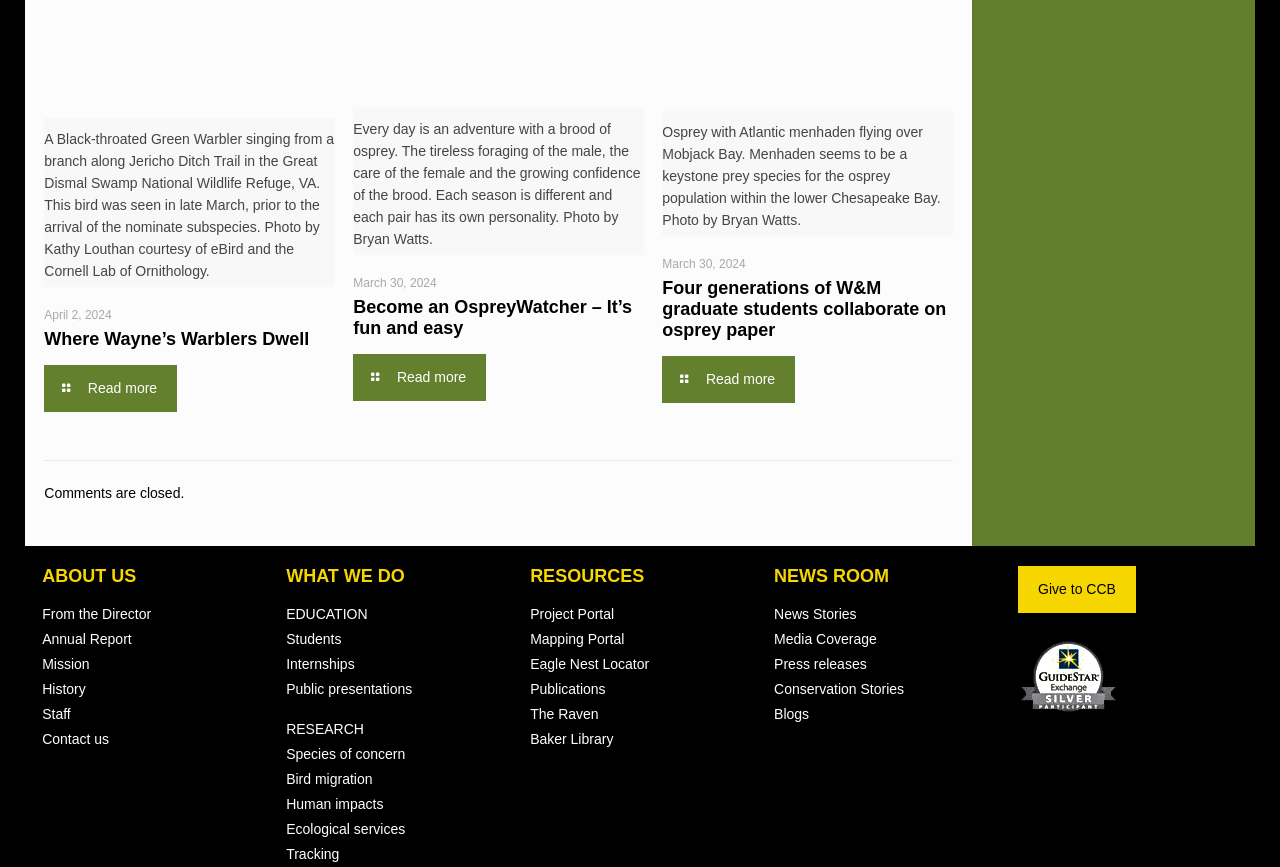Find the bounding box coordinates of the area to click in order to follow the instruction: "Give to CCB".

[0.795, 0.653, 0.887, 0.707]